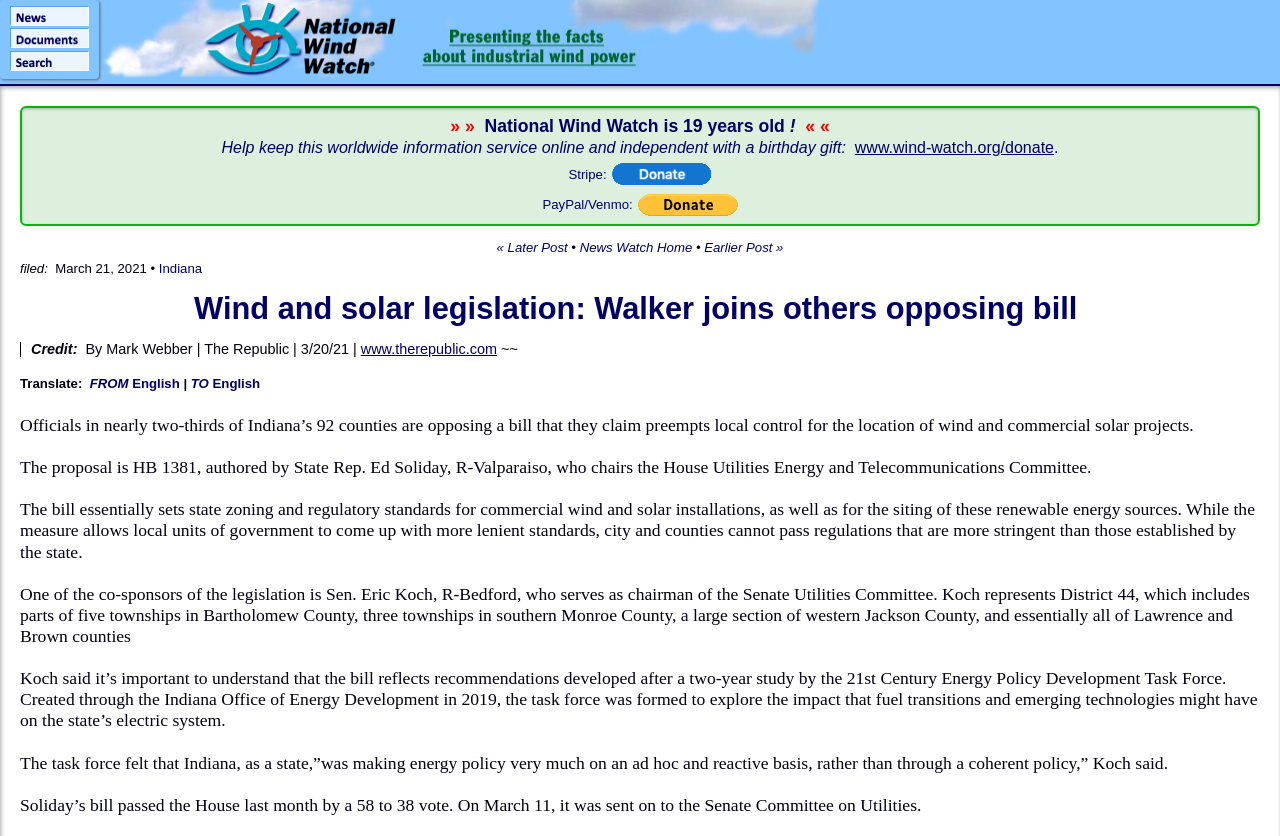Convey a detailed summary of the webpage, mentioning all key elements.

This webpage is about wind and solar legislation, specifically a bill that is being opposed by officials in nearly two-thirds of Indiana's 92 counties. The page has a header section with a link to "National Wind Watch" and an image associated with it. Below this, there is a table with three rows, each containing a link and an image. 

On the left side of the page, there is a section with links to "News Watch Home", "Earlier Post", and "Later Post", as well as some static text indicating the date "March 21, 2021" and a category "Indiana". 

The main content of the page is an article with a heading "Wind and solar legislation: Walker joins others opposing bill". The article discusses a bill, HB 1381, that sets state zoning and regulatory standards for commercial wind and solar installations. The bill is opposed by many local officials who claim it preempts local control. The article quotes State Rep. Ed Soliday, the author of the bill, and Sen. Eric Koch, one of the co-sponsors. 

On the right side of the page, there is a section with links to donate to National Wind Watch via Stripe or PayPal/Venmo. There is also a section with a link to translate the page from English.